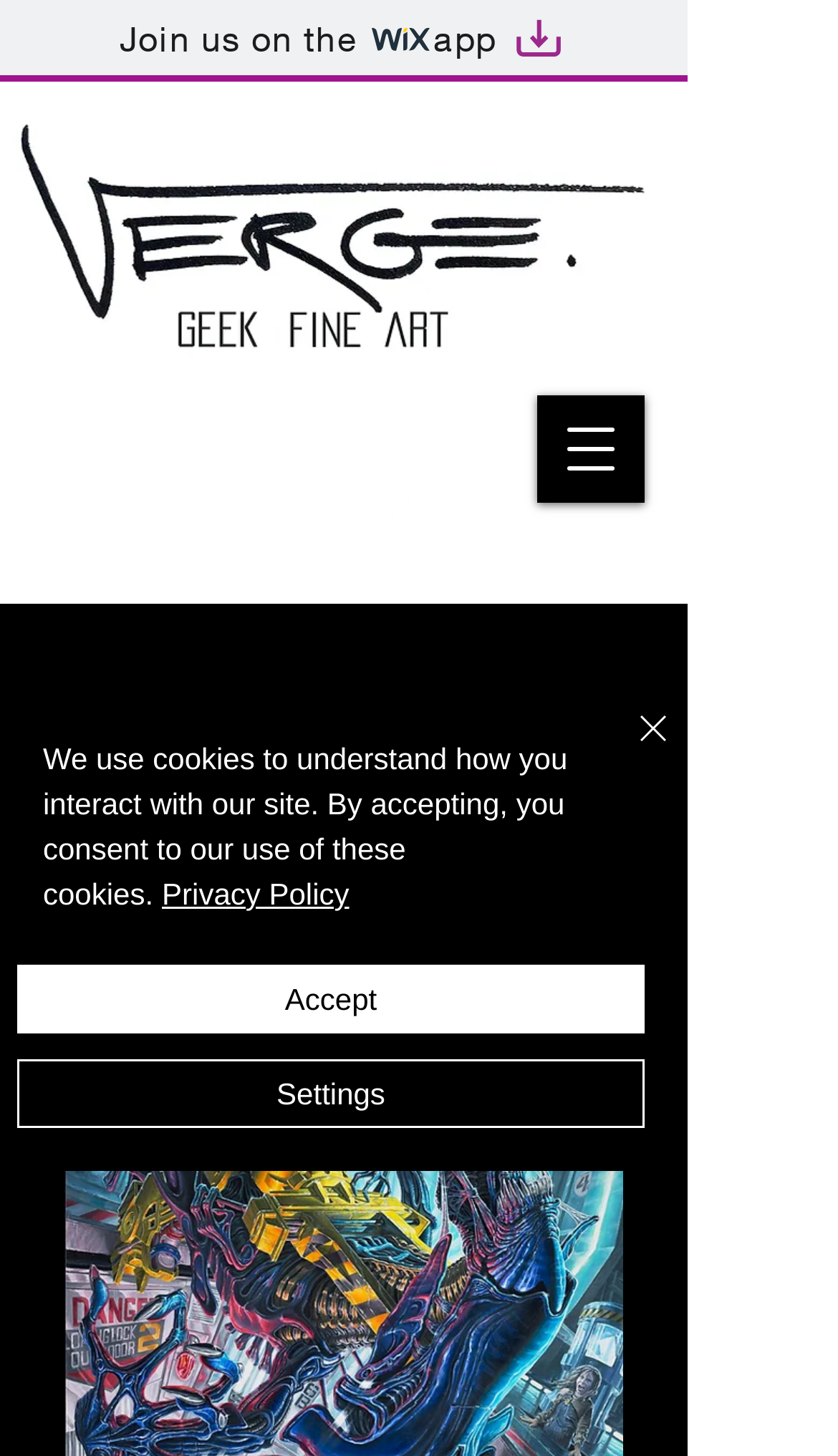Please find the bounding box coordinates of the section that needs to be clicked to achieve this instruction: "Add to Wishlist".

[0.624, 0.564, 0.723, 0.621]